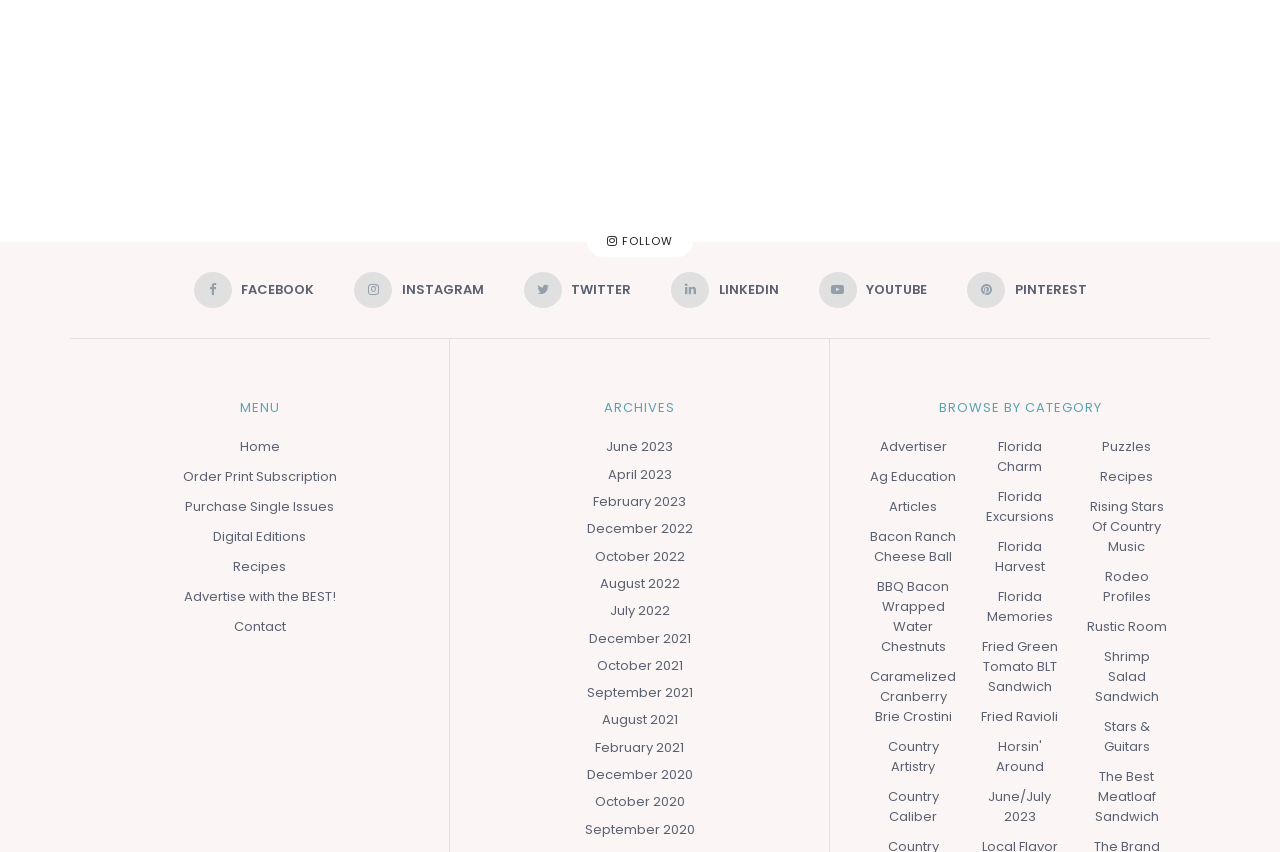Identify the bounding box coordinates for the region of the element that should be clicked to carry out the instruction: "Follow on Instagram". The bounding box coordinates should be four float numbers between 0 and 1, i.e., [left, top, right, bottom].

[0.277, 0.32, 0.378, 0.362]